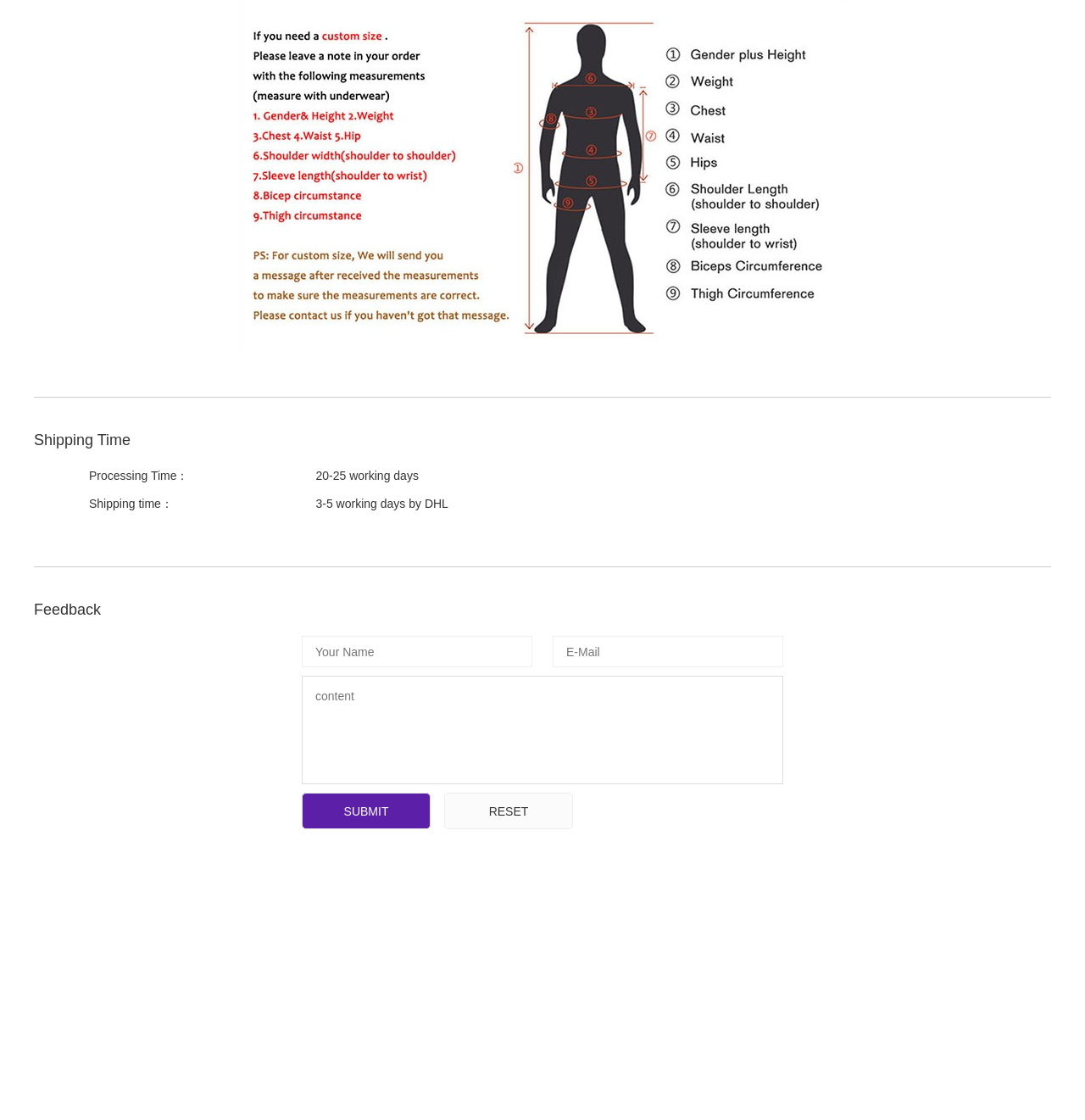Find and specify the bounding box coordinates that correspond to the clickable region for the instruction: "Learn about the company".

[0.336, 0.85, 0.403, 0.862]